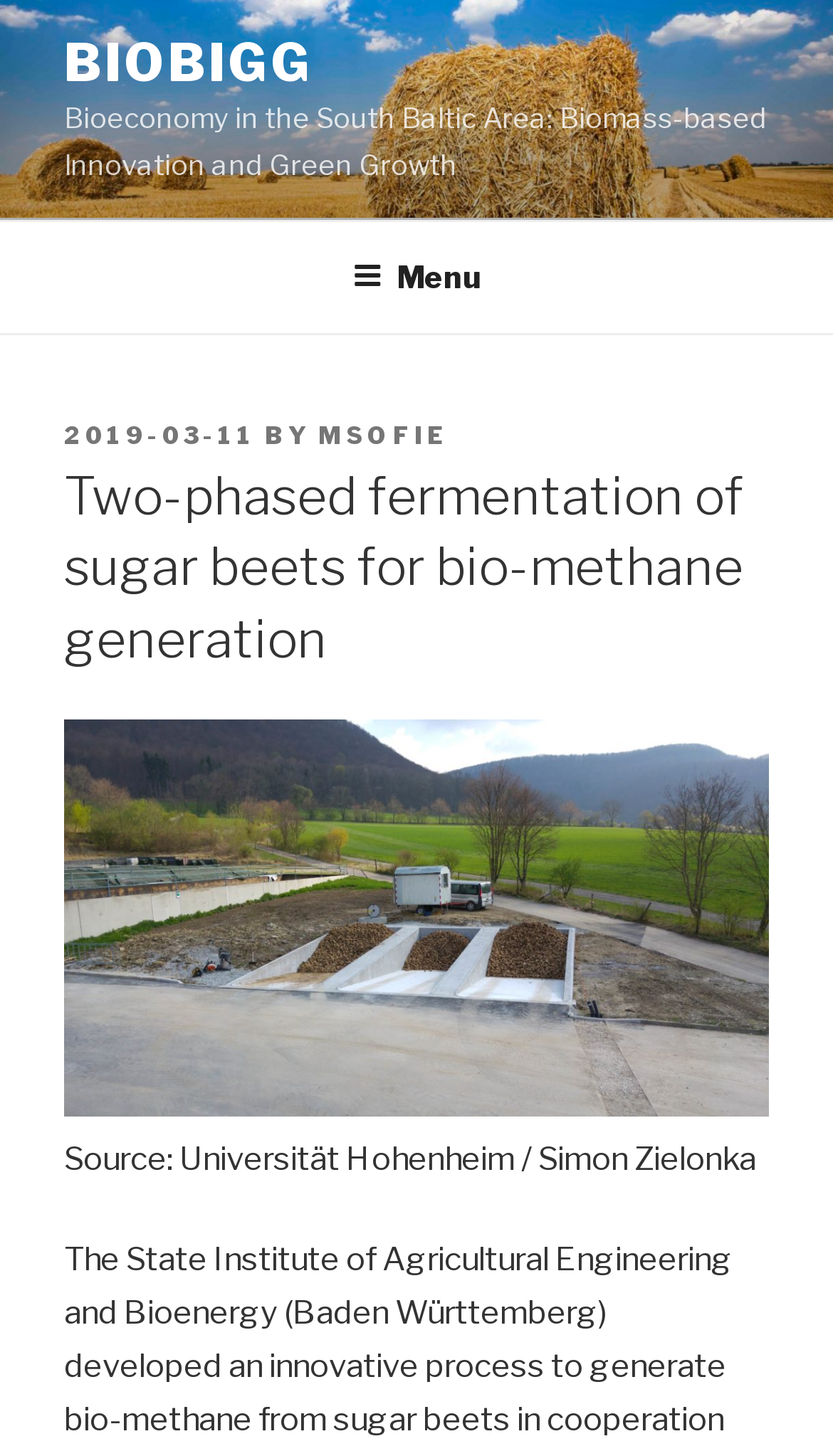Find the bounding box coordinates corresponding to the UI element with the description: "2019-03-112019-03-11". The coordinates should be formatted as [left, top, right, bottom], with values as floats between 0 and 1.

[0.077, 0.288, 0.308, 0.309]